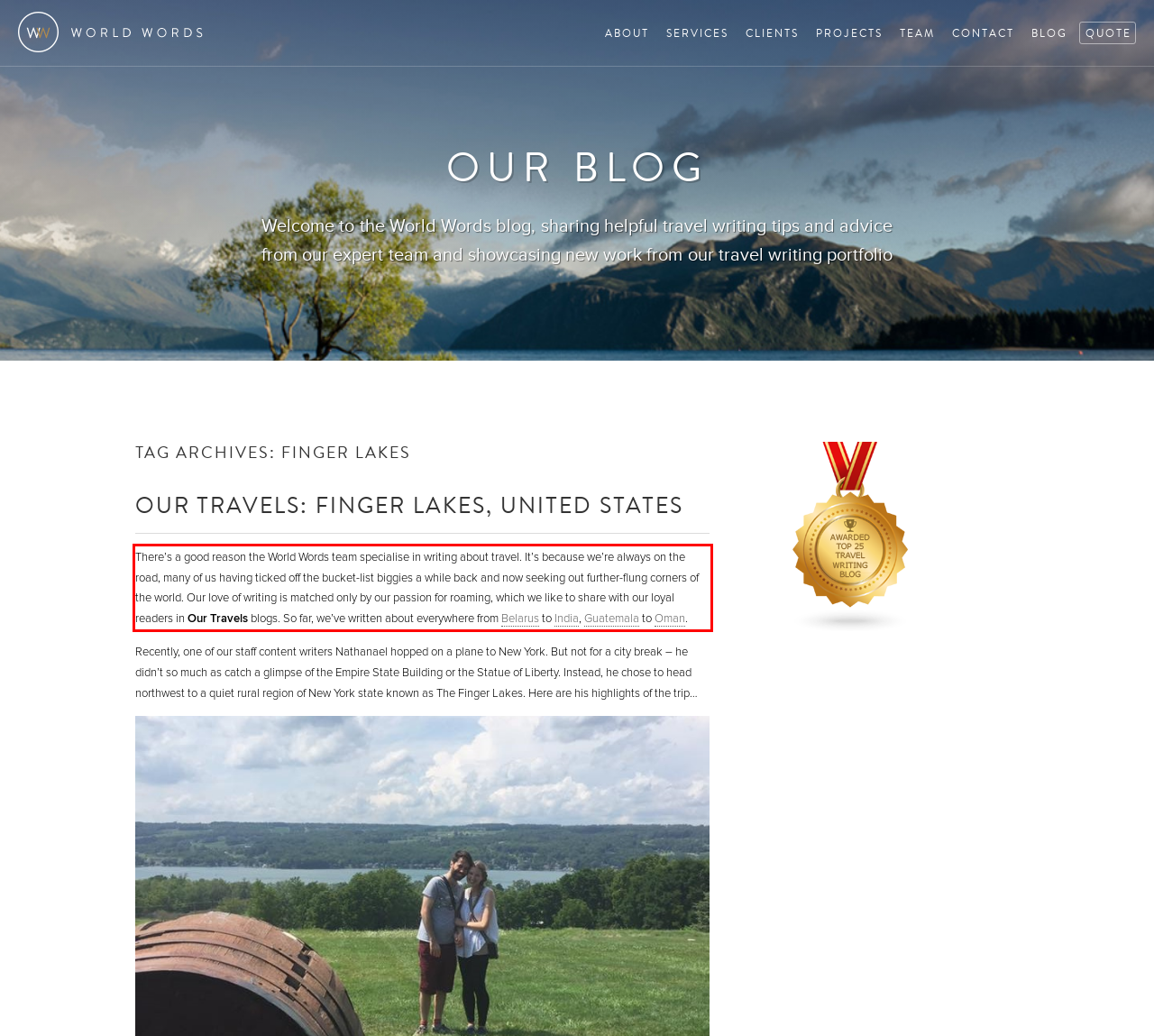Using the webpage screenshot, recognize and capture the text within the red bounding box.

There’s a good reason the World Words team specialise in writing about travel. It’s because we’re always on the road, many of us having ticked off the bucket-list biggies a while back and now seeking out further-flung corners of the world. Our love of writing is matched only by our passion for roaming, which we like to share with our loyal readers in Our Travels blogs. So far, we’ve written about everywhere from Belarus to India, Guatemala to Oman.